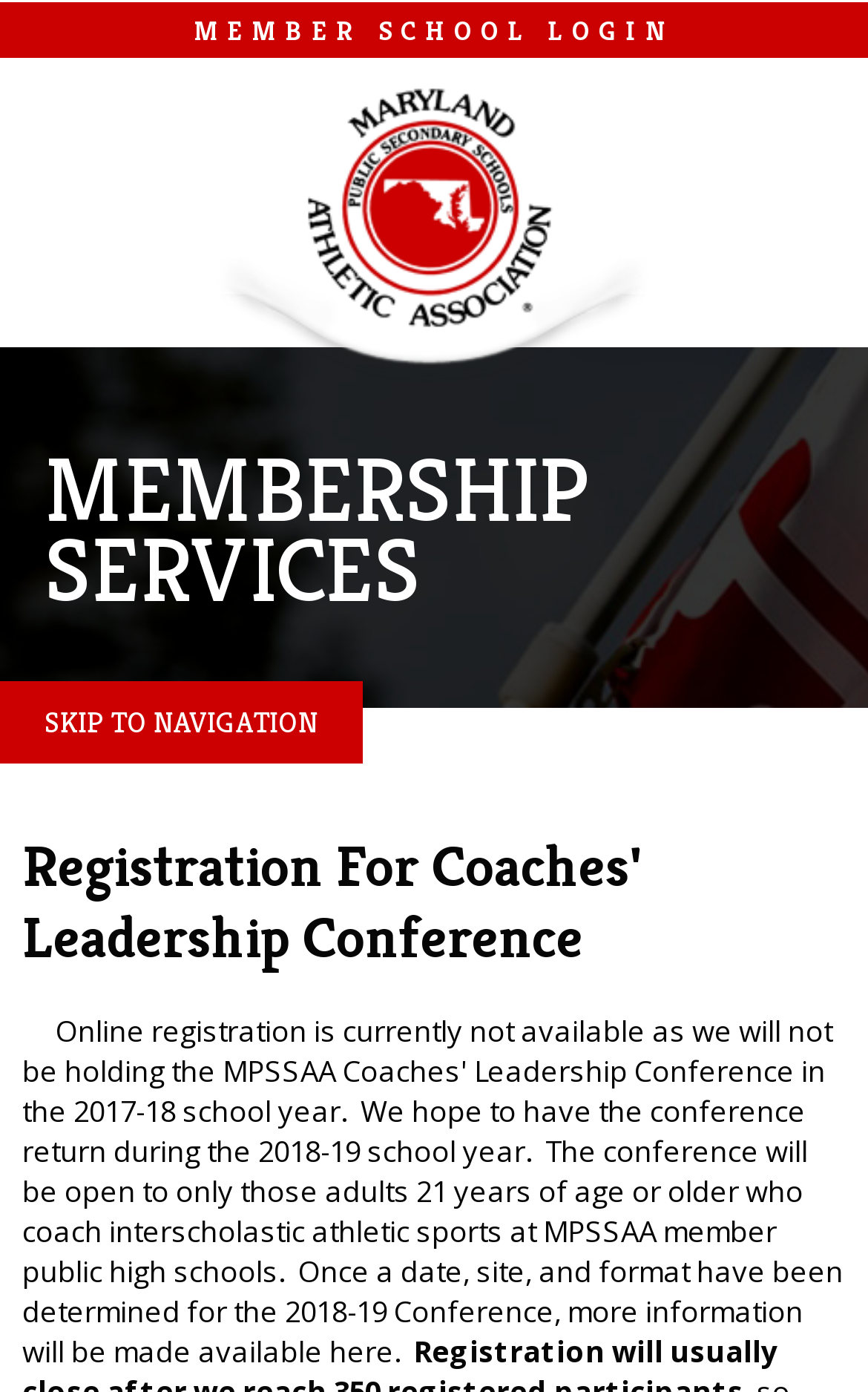Please reply to the following question using a single word or phrase: 
What is the purpose of the 'SKIP TO NAVIGATION' link?

To skip to navigation